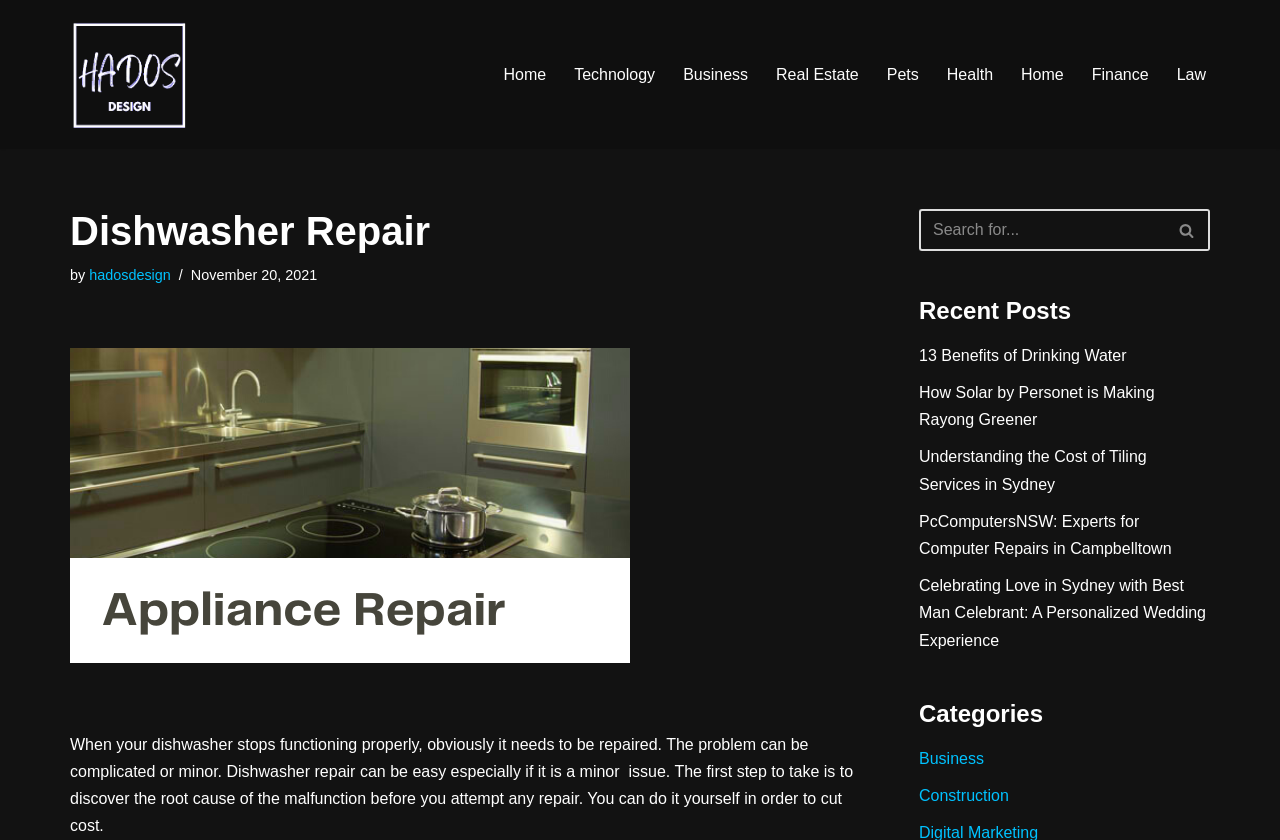Identify the bounding box of the UI component described as: "13 Benefits of Drinking Water".

[0.718, 0.413, 0.88, 0.433]